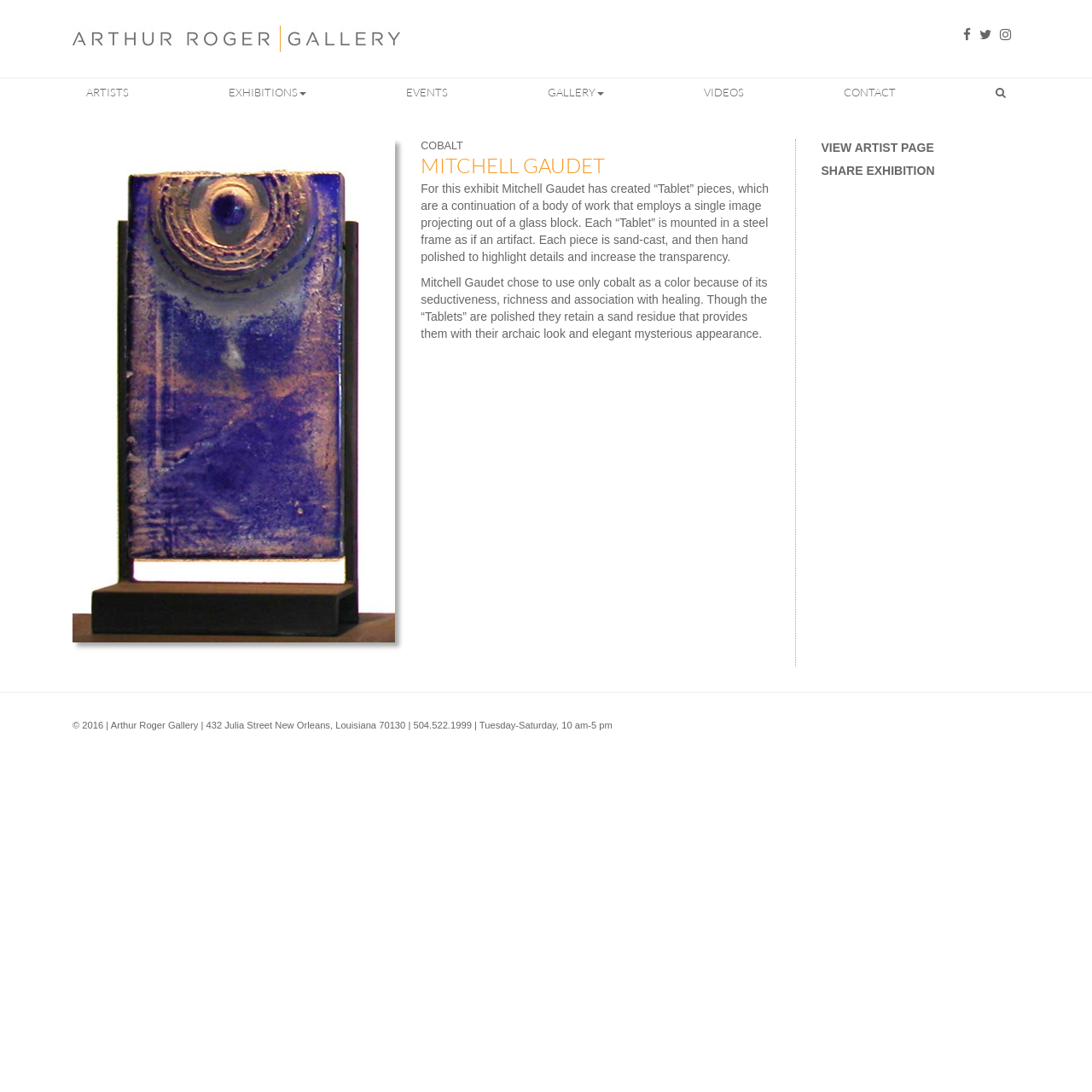From the webpage screenshot, identify the region described by title="Arthur Roger Gallery". Provide the bounding box coordinates as (top-left x, top-left y, bottom-right x, bottom-right y), with each value being a floating point number between 0 and 1.

[0.066, 0.023, 0.368, 0.048]